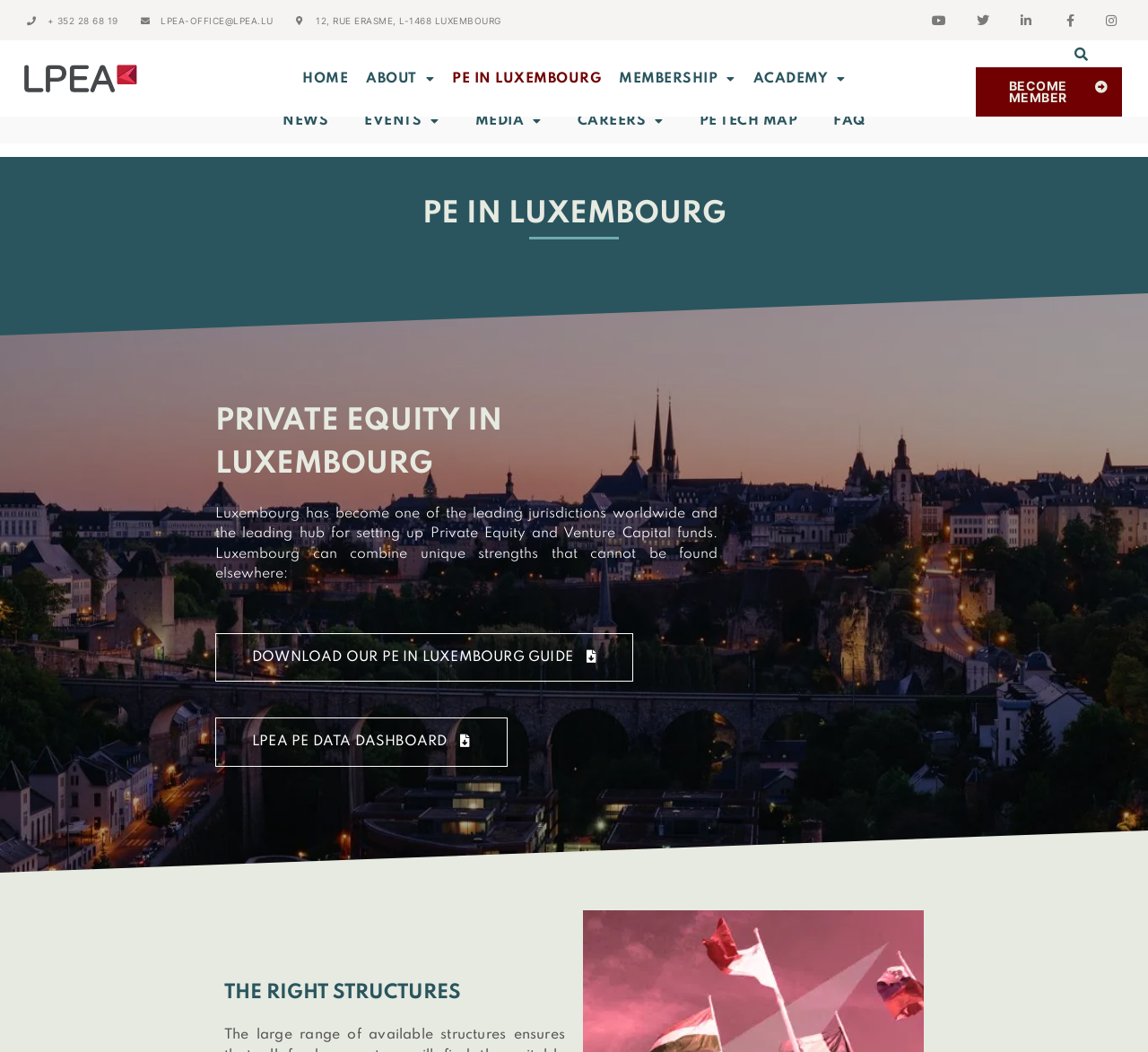Provide a brief response using a word or short phrase to this question:
What is the last link in the top navigation menu?

FAQ